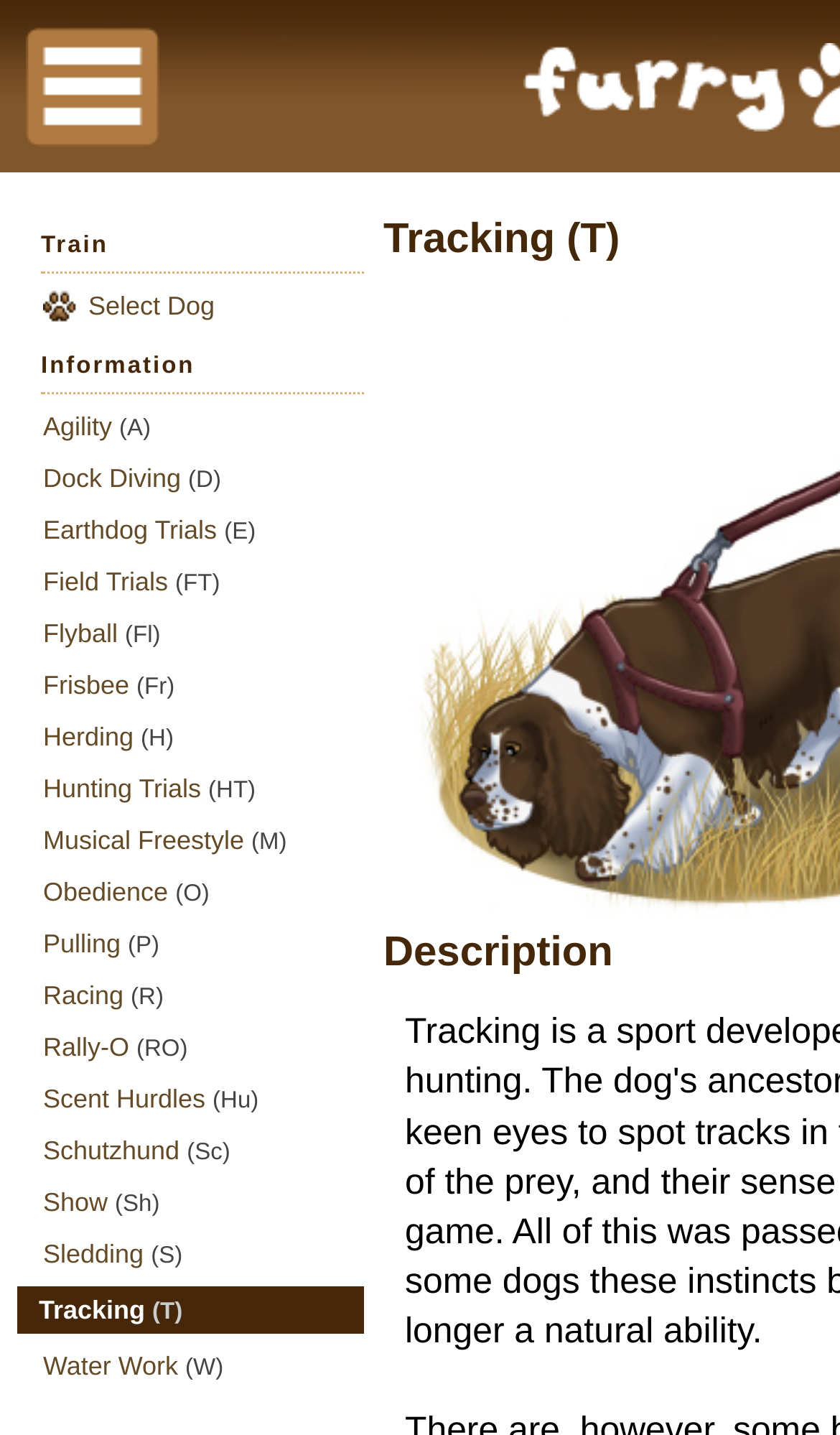Please determine the bounding box coordinates, formatted as (top-left x, top-left y, bottom-right x, bottom-right y), with all values as floating point numbers between 0 and 1. Identify the bounding box of the region described as: Flyball (Fl)

[0.051, 0.428, 0.431, 0.455]